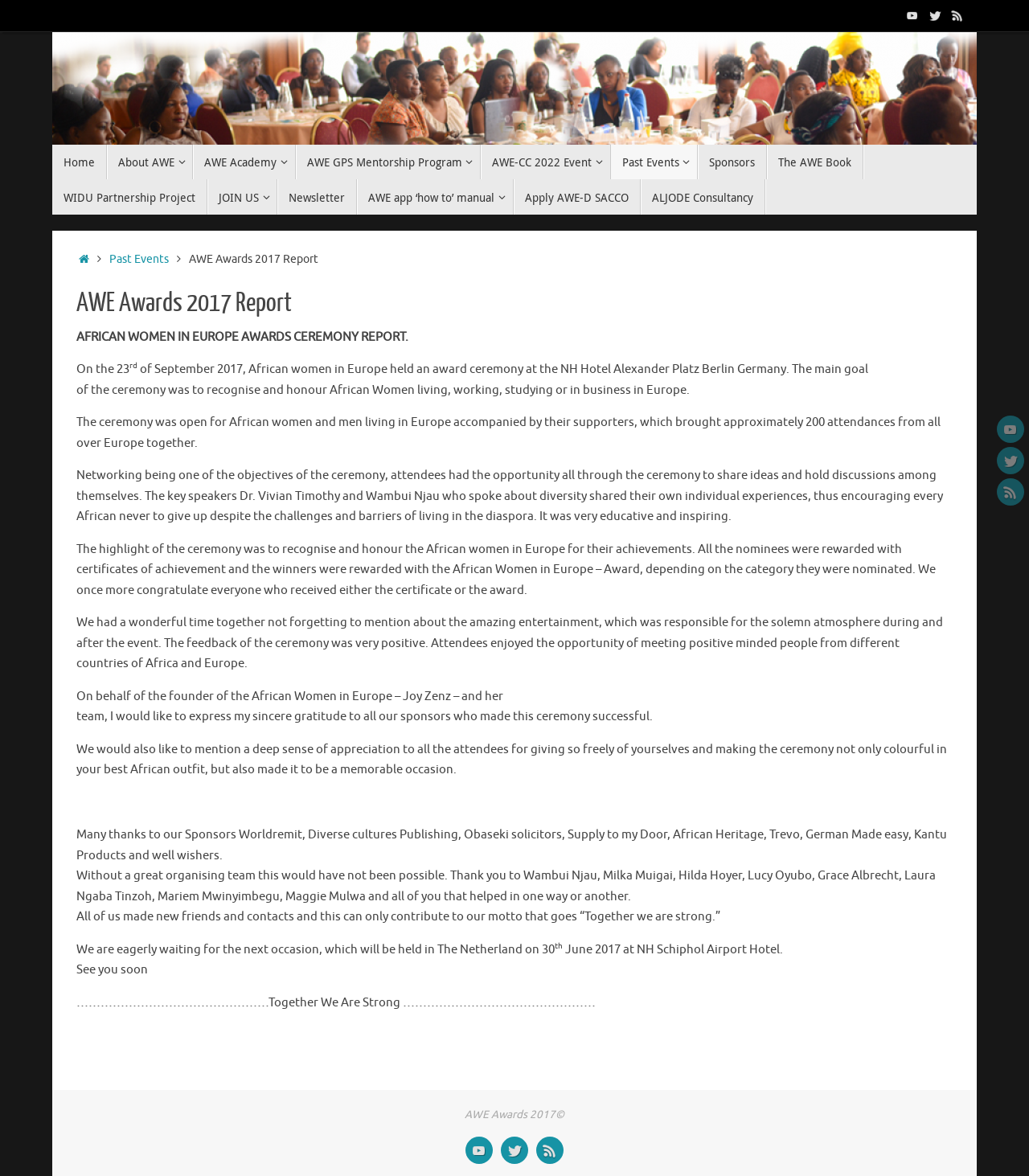Using the description "Apply AWE-D SACCO", predict the bounding box of the relevant HTML element.

[0.499, 0.153, 0.622, 0.182]